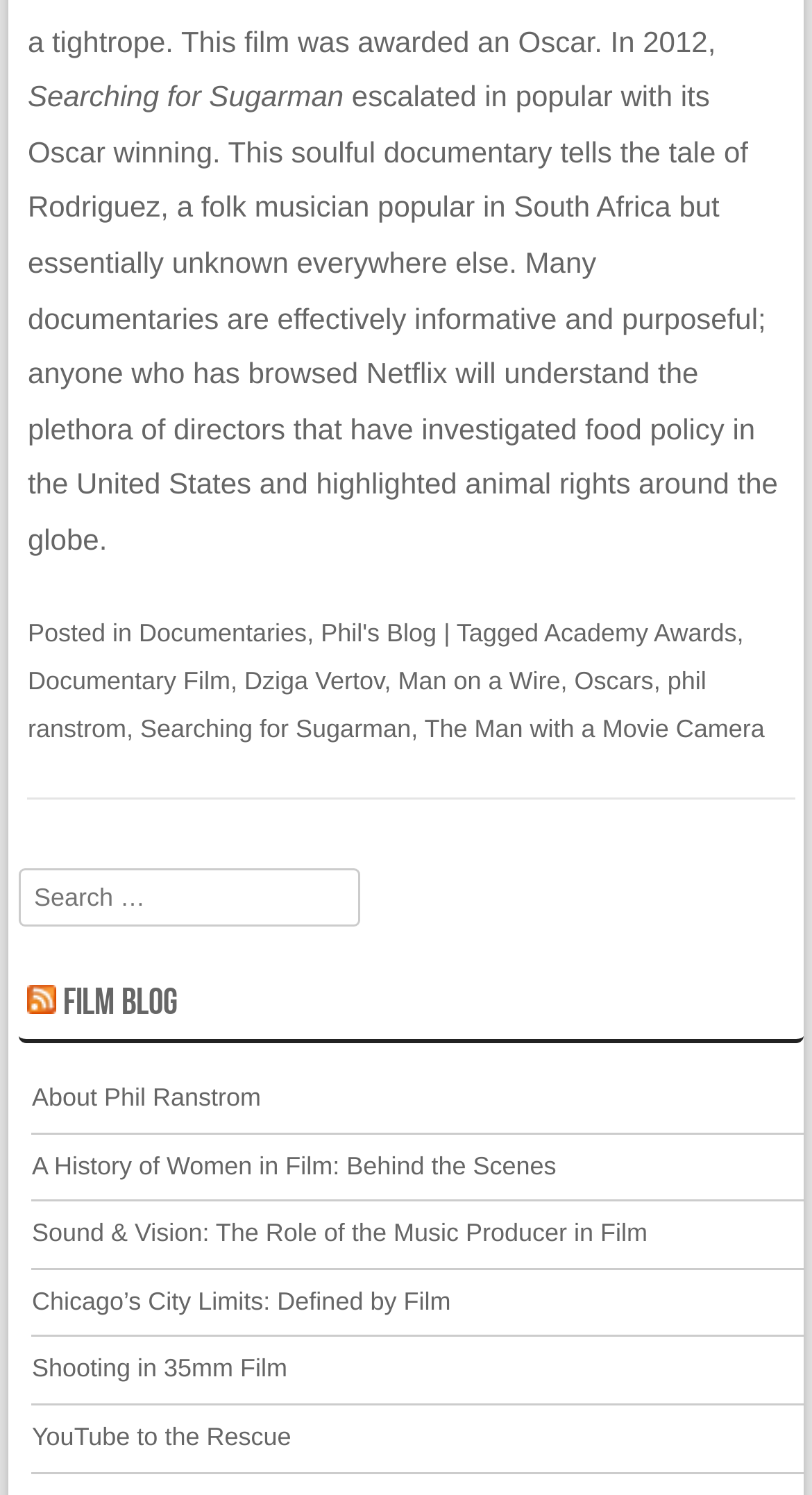Answer the question with a brief word or phrase:
What is the topic of the article?

Documentaries